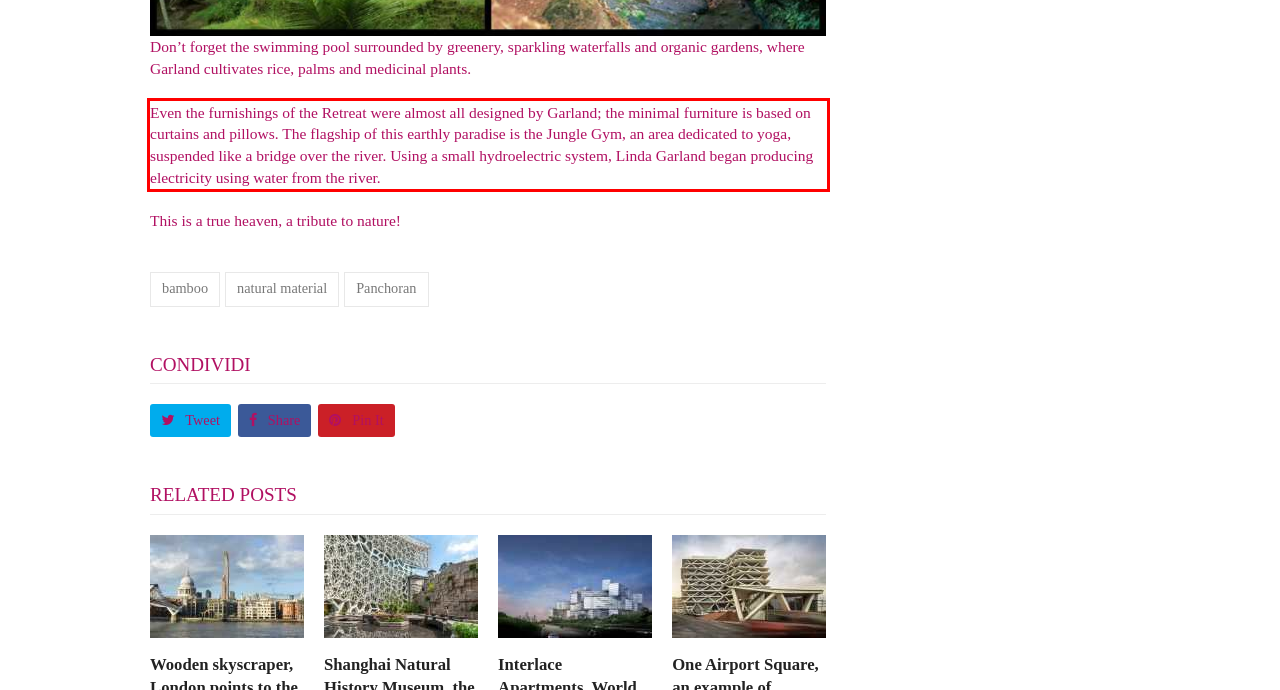Given a screenshot of a webpage containing a red rectangle bounding box, extract and provide the text content found within the red bounding box.

Even the furnishings of the Retreat were almost all designed by Garland; the minimal furniture is based on curtains and pillows. The flagship of this earthly paradise is the Jungle Gym, an area dedicated to yoga, suspended like a bridge over the river. Using a small hydroelectric system, Linda Garland began producing electricity using water from the river.